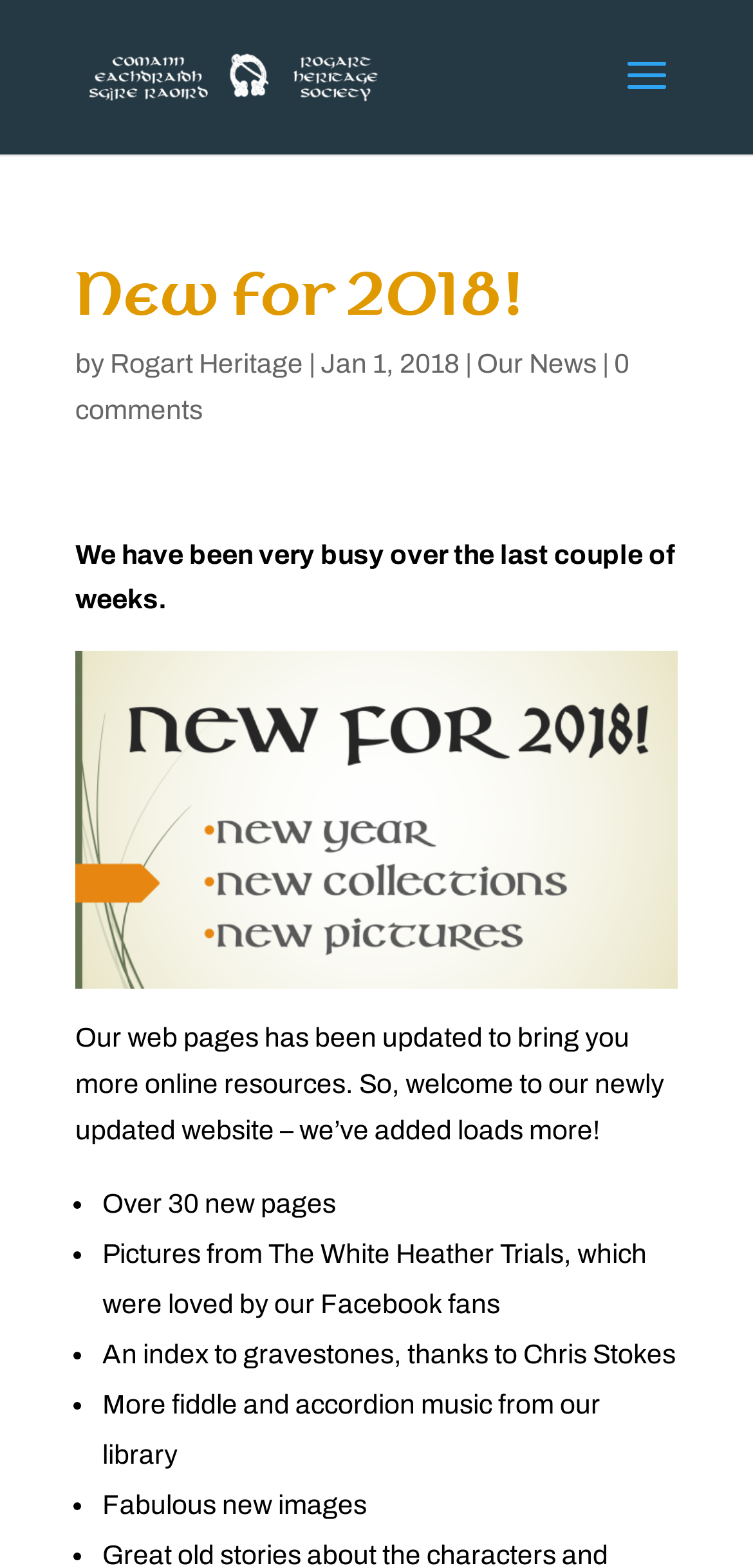How many new pages are added to the website?
Based on the image, answer the question in a detailed manner.

The number of new pages added to the website can be found in the list of updates, where it is mentioned as 'Over 30 new pages'.